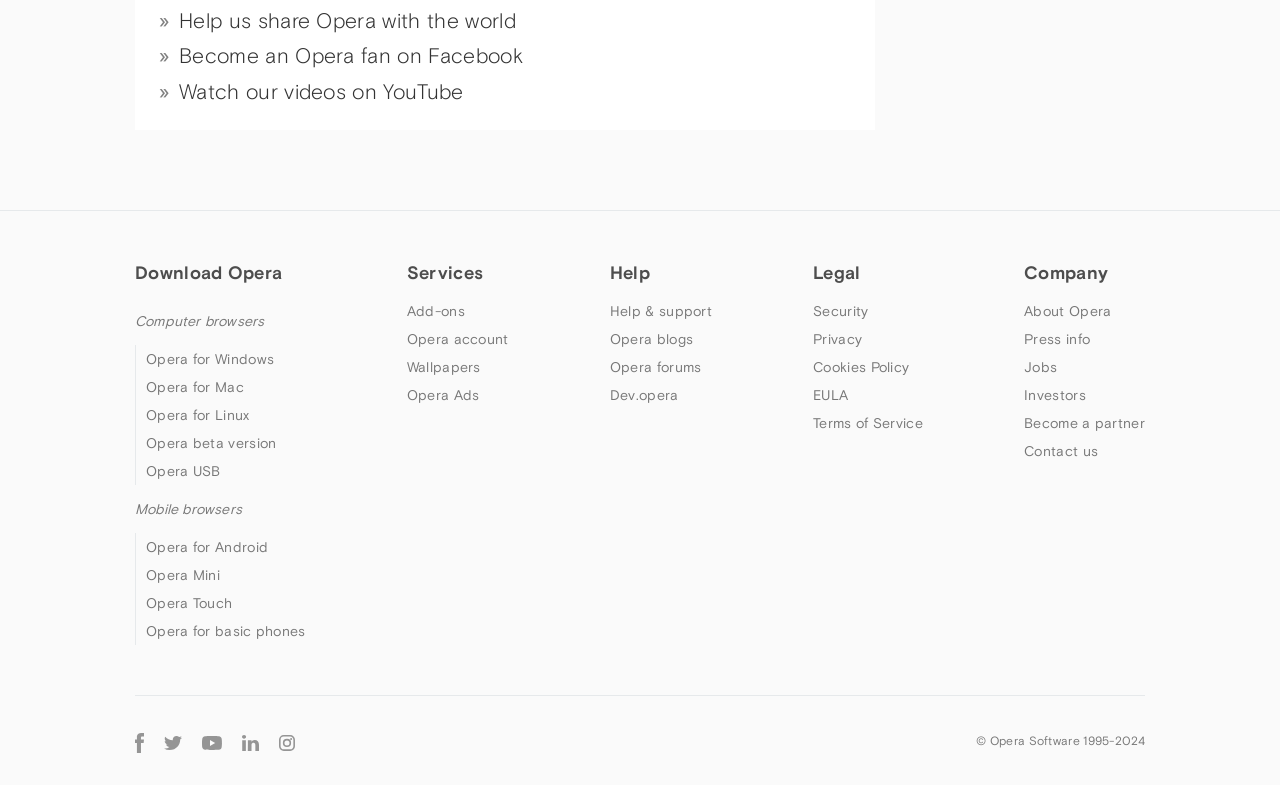What is the main purpose of this webpage?
Using the image, respond with a single word or phrase.

Download Opera